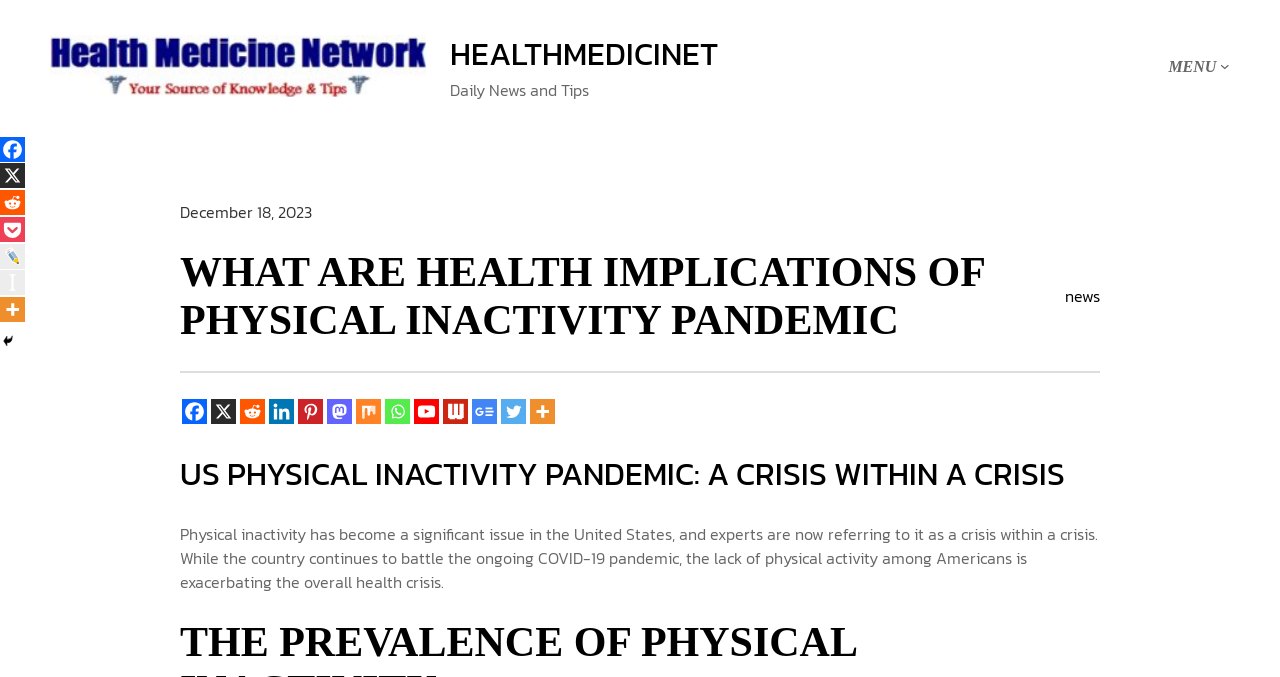Describe every aspect of the webpage in a detailed manner.

The webpage appears to be a health-related news article or blog post. At the top, there is a logo and a link to "health medicine network" on the left, and a heading "HEALTHMEDICINET" on the right. Below this, there is a static text "Daily News and Tips". 

On the top right, there is a navigation menu with a link to "MENU" and a button to expand or collapse the menu. 

The main content of the webpage is divided into two sections. The first section has a heading "WHAT ARE HEALTH IMPLICATIONS OF PHYSICAL INACTIVITY PANDEMIC" and a link to "news" on the right. Below this, there is a horizontal separator line. 

The second section has a heading "US PHYSICAL INACTIVITY PANDEMIC: A CRISIS WITHIN A CRISIS" and a paragraph of text discussing the issue of physical inactivity in the United States. 

There are several social media links and sharing options scattered throughout the webpage, including Facebook, X, Reddit, Linkedin, Pinterest, Mastodon, Mix, Whatsapp, Youtube, Webnews, Google News, Twitter, and More. Some of these links have accompanying images. 

Additionally, there is a time stamp "December 18, 2023" on the left side of the webpage, and a "Hide" button at the bottom left.